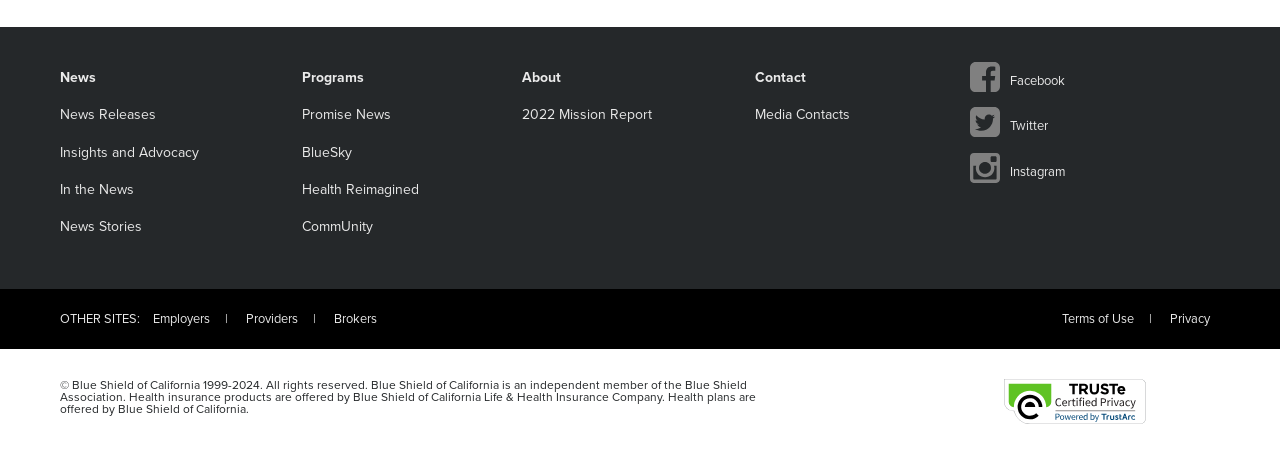Please provide the bounding box coordinates in the format (top-left x, top-left y, bottom-right x, bottom-right y). Remember, all values are floating point numbers between 0 and 1. What is the bounding box coordinate of the region described as: Insights and Advocacy

[0.047, 0.314, 0.155, 0.361]